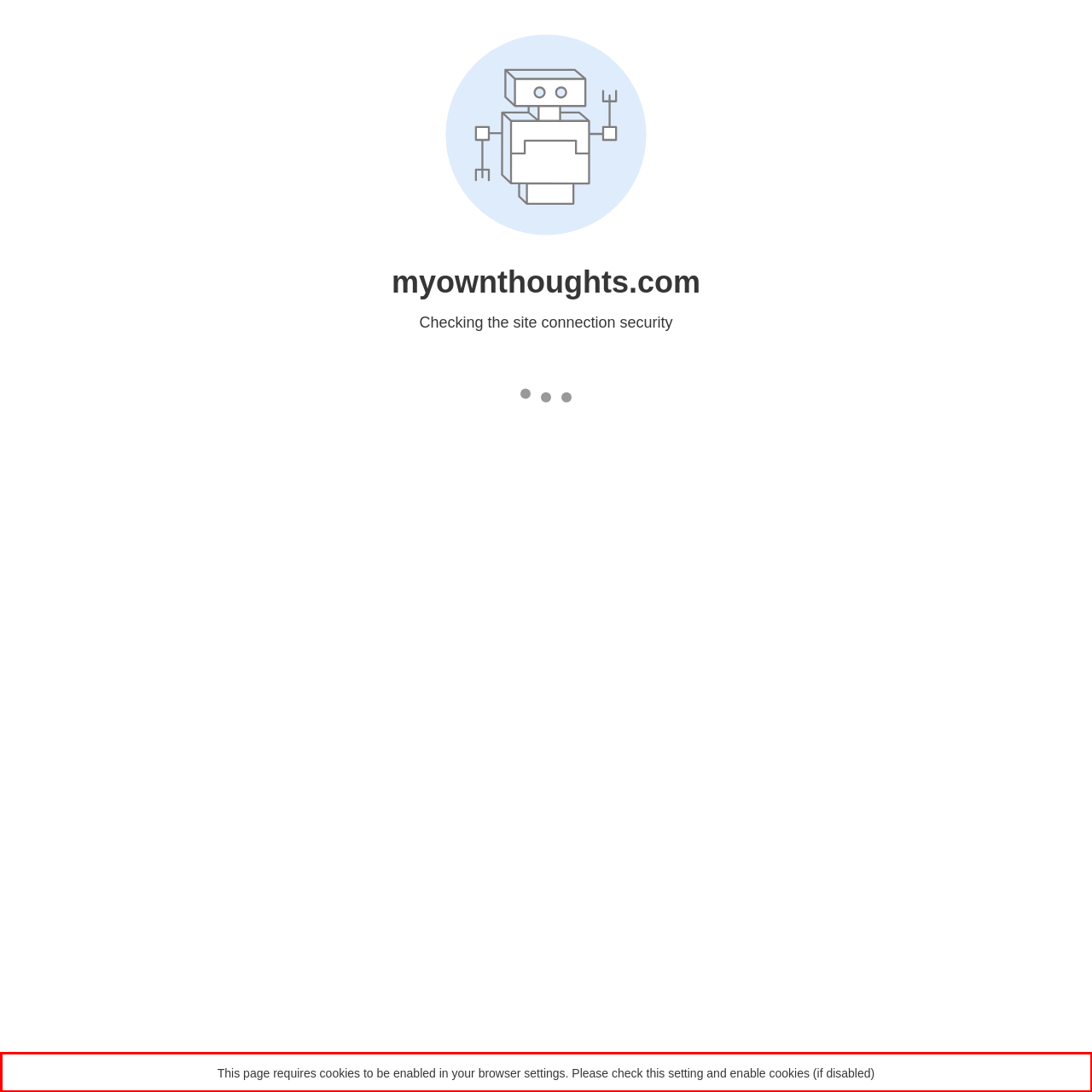Please extract the text content within the red bounding box on the webpage screenshot using OCR.

This page requires cookies to be enabled in your browser settings. Please check this setting and enable cookies (if disabled)